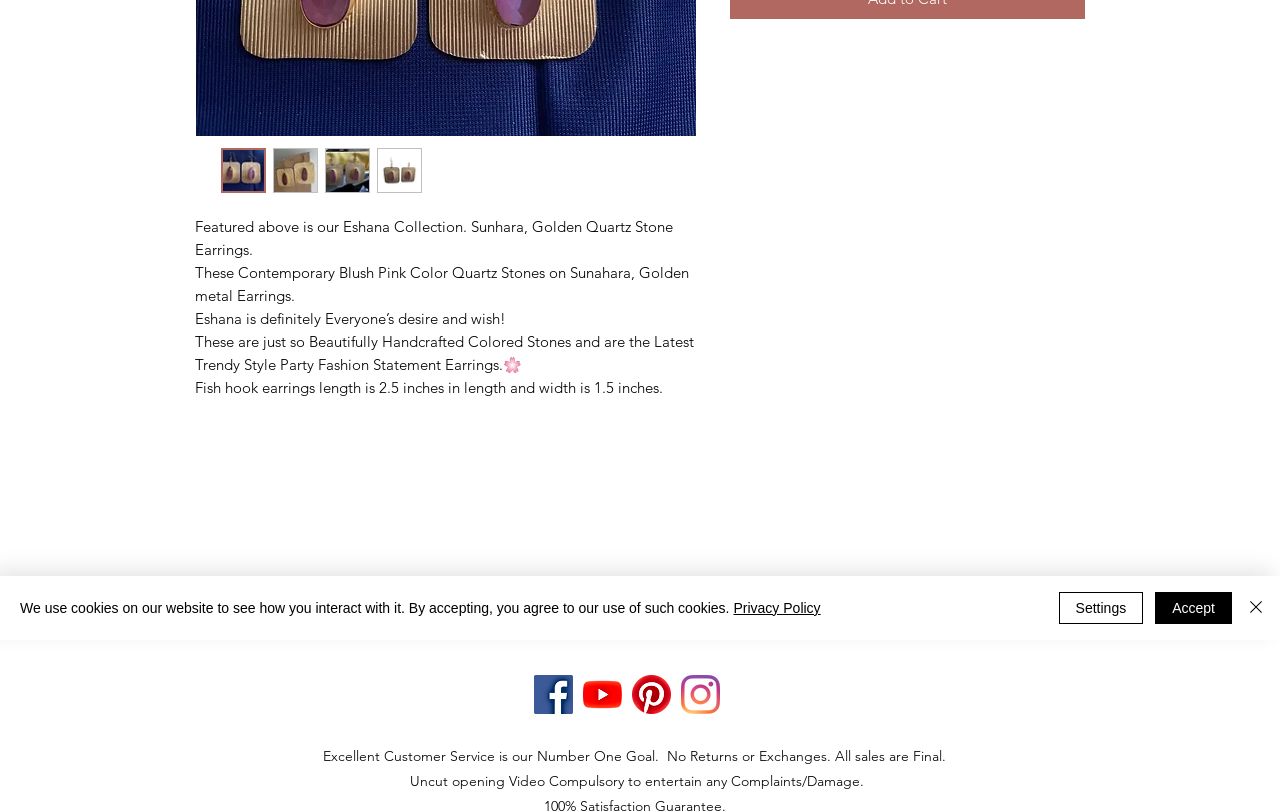Using the provided element description: "Settings", identify the bounding box coordinates. The coordinates should be four floats between 0 and 1 in the order [left, top, right, bottom].

[0.827, 0.73, 0.893, 0.769]